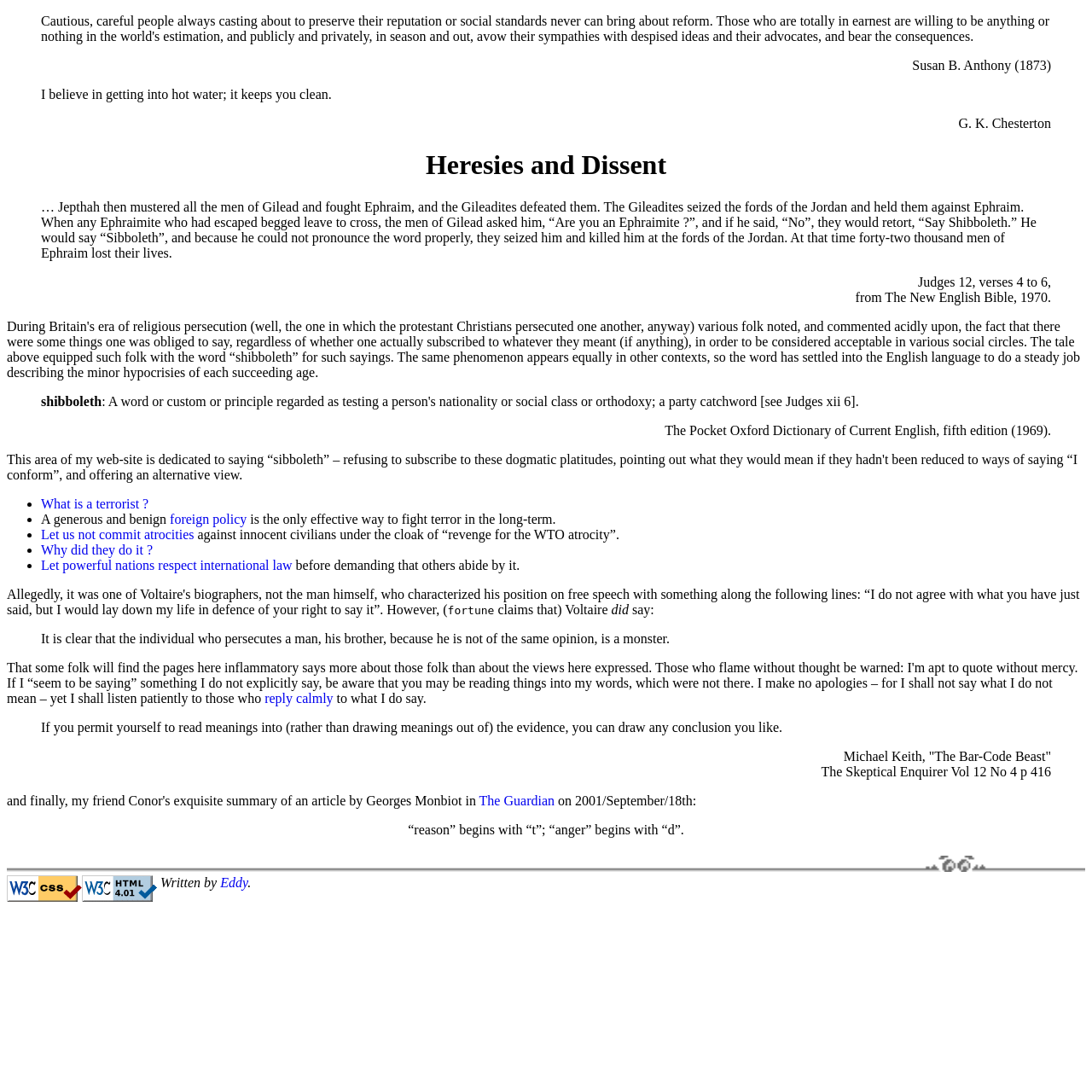Determine the main headline of the webpage and provide its text.

Heresies and Dissent